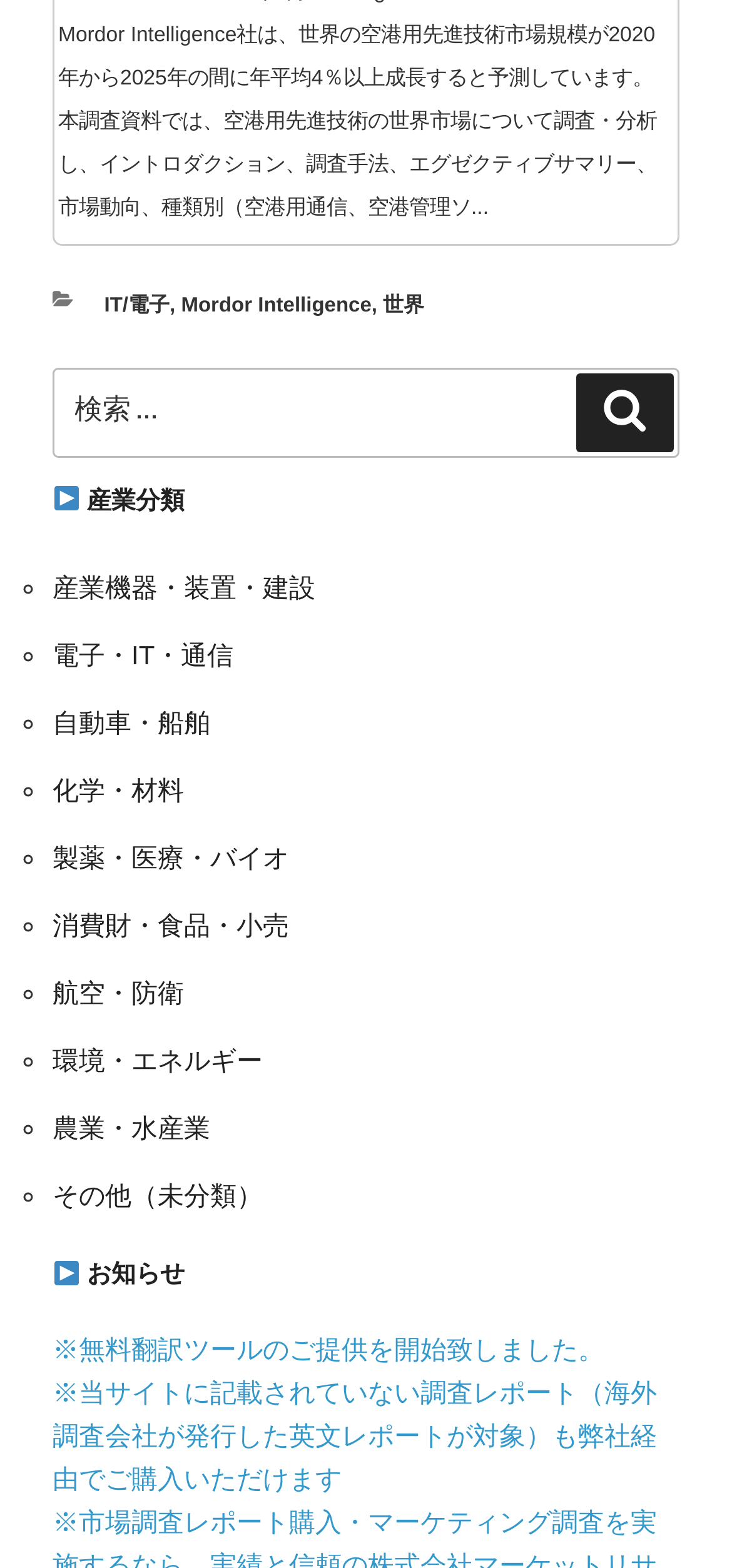What is the purpose of the search box?
Please answer the question with a single word or phrase, referencing the image.

Search reports